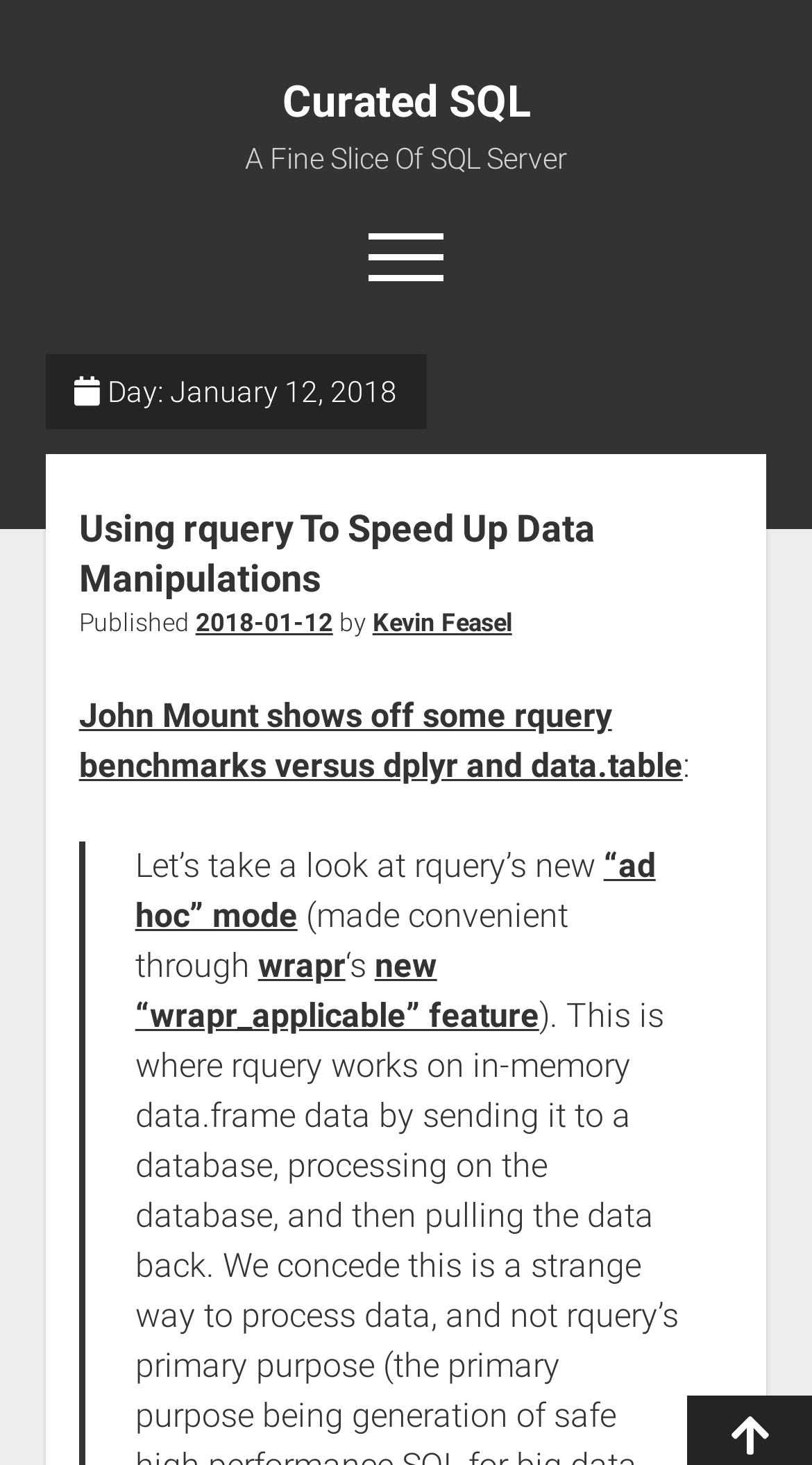What is the purpose of the button with the text ''?
Answer with a single word or short phrase according to what you see in the image.

Search